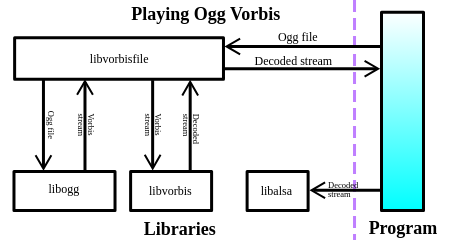What is the benefit of using existing libraries?
Provide a fully detailed and comprehensive answer to the question.

The benefit of using existing libraries is to efficiently manage audio file formats, highlighting the principle of code reuse in software development, which means developers do not have to 'reinvent the wheel'.